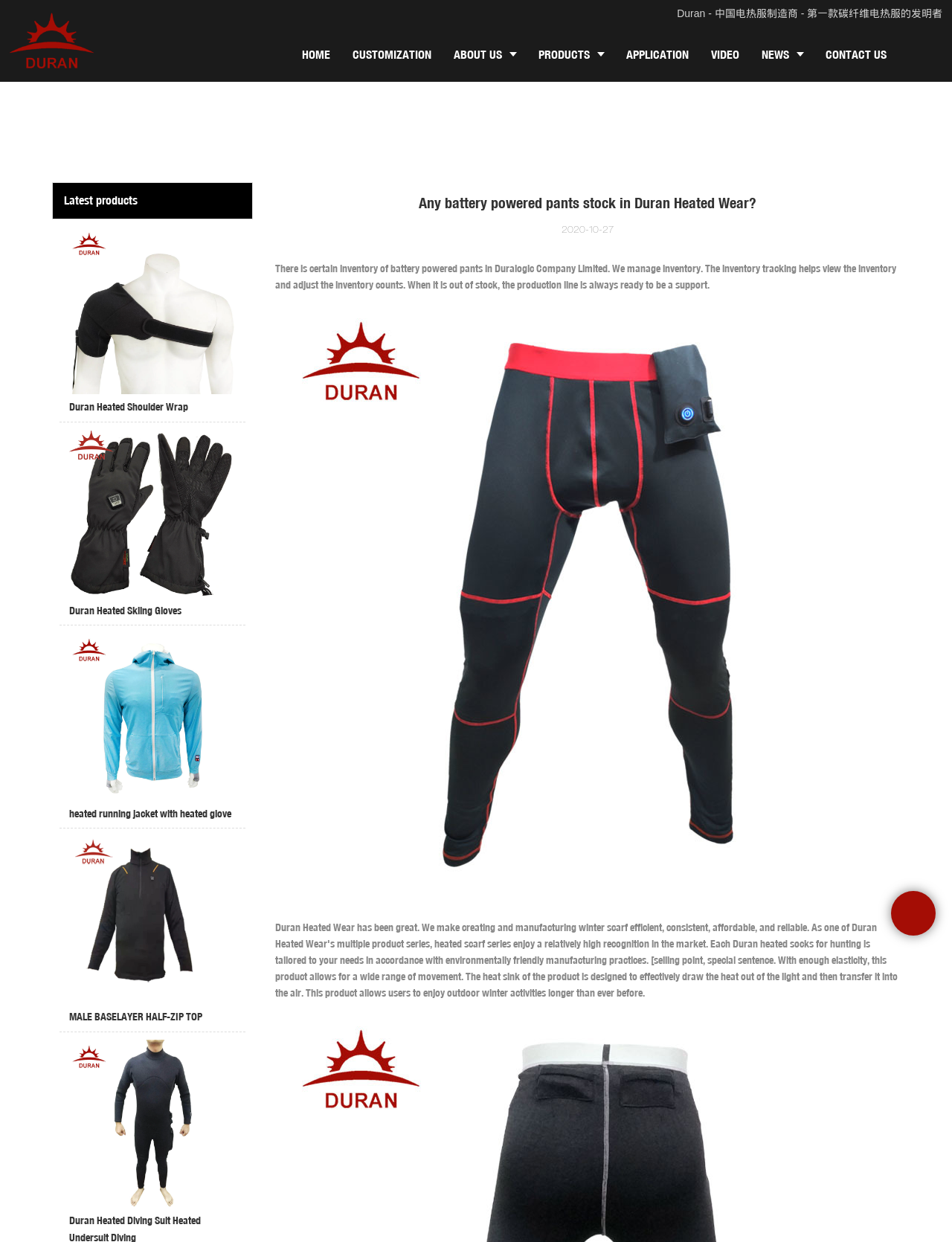Bounding box coordinates are to be given in the format (top-left x, top-left y, bottom-right x, bottom-right y). All values must be floating point numbers between 0 and 1. Provide the bounding box coordinate for the UI element described as: ABOUT US

[0.465, 0.022, 0.554, 0.066]